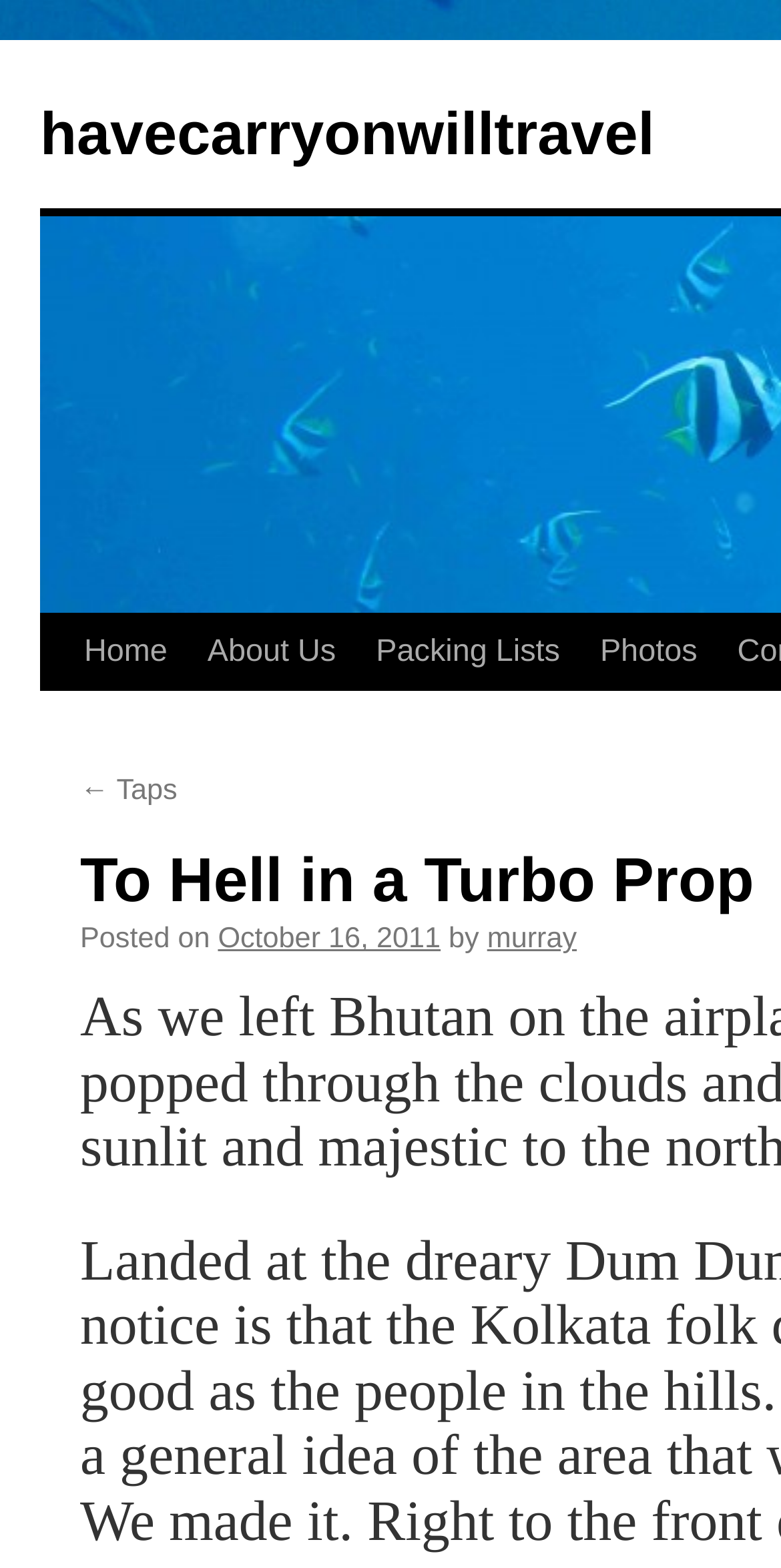Identify the bounding box coordinates of the clickable section necessary to follow the following instruction: "view photos". The coordinates should be presented as four float numbers from 0 to 1, i.e., [left, top, right, bottom].

[0.743, 0.392, 0.918, 0.441]